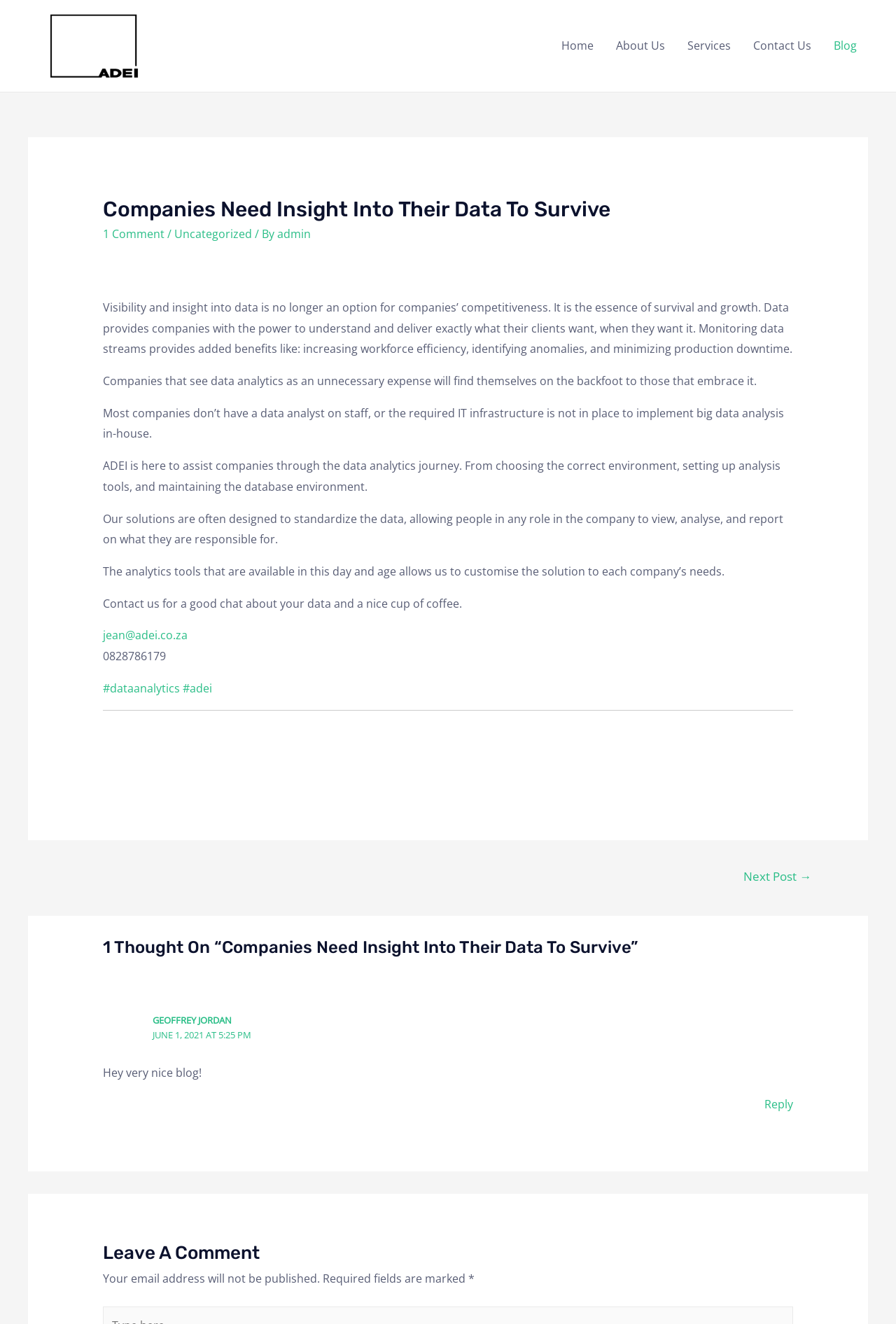What is the main topic of the article?
Please provide a single word or phrase as your answer based on the screenshot.

Data analytics